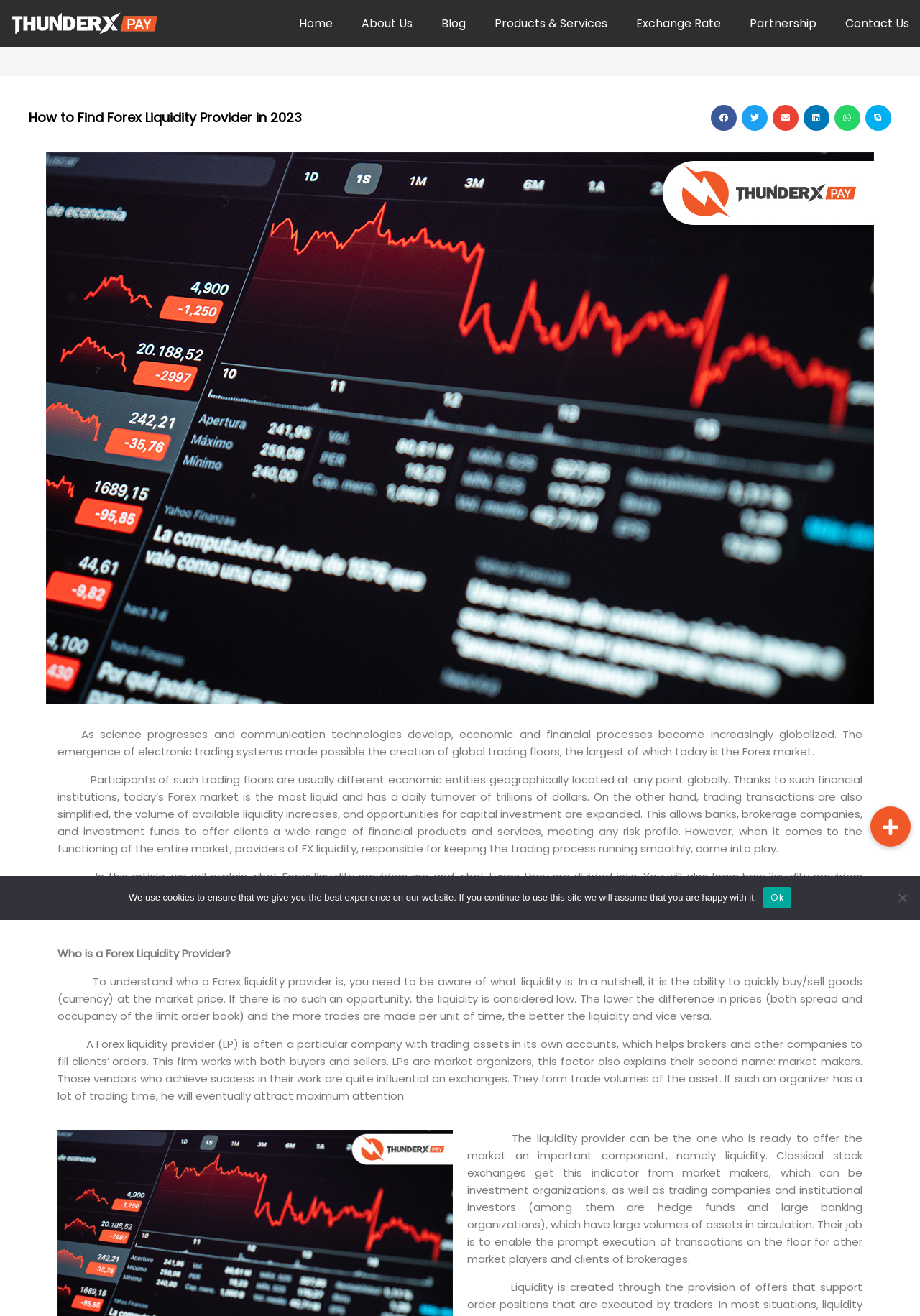Find the bounding box coordinates for the area that must be clicked to perform this action: "Click the Home link".

[0.309, 0.005, 0.377, 0.031]